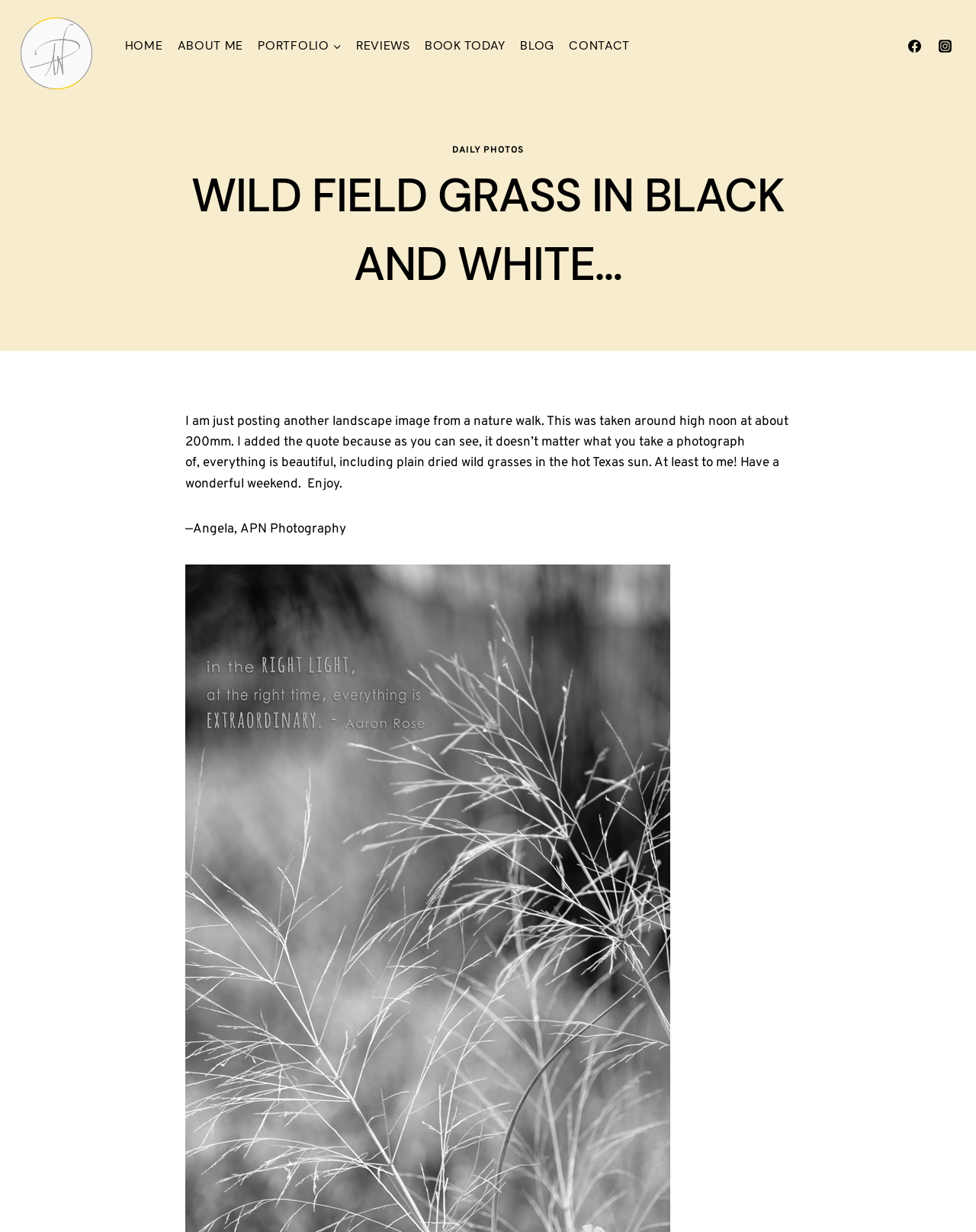Pinpoint the bounding box coordinates of the element that must be clicked to accomplish the following instruction: "open Facebook". The coordinates should be in the format of four float numbers between 0 and 1, i.e., [left, top, right, bottom].

[0.924, 0.027, 0.951, 0.048]